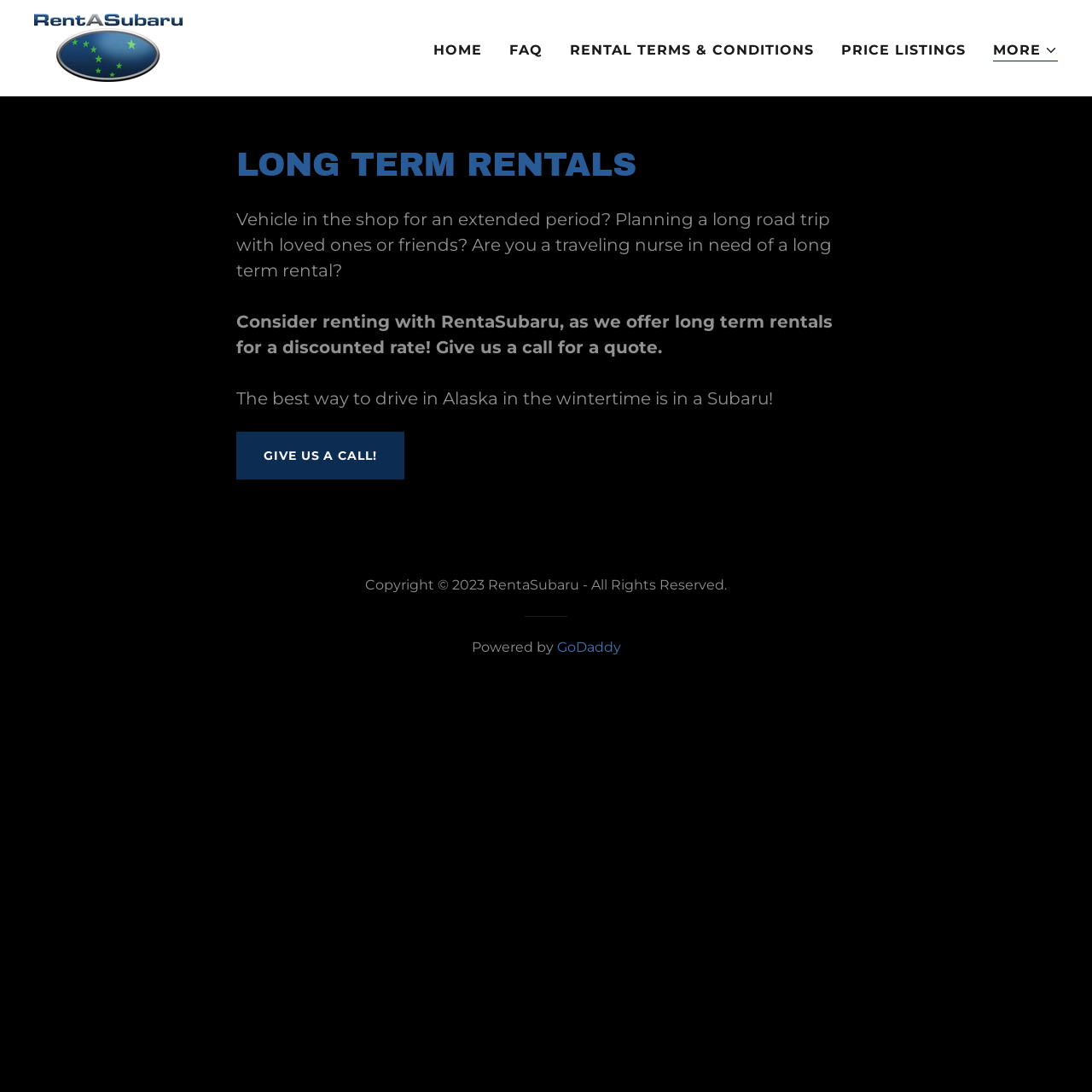Please locate the clickable area by providing the bounding box coordinates to follow this instruction: "Go to HOME page".

[0.392, 0.032, 0.446, 0.06]